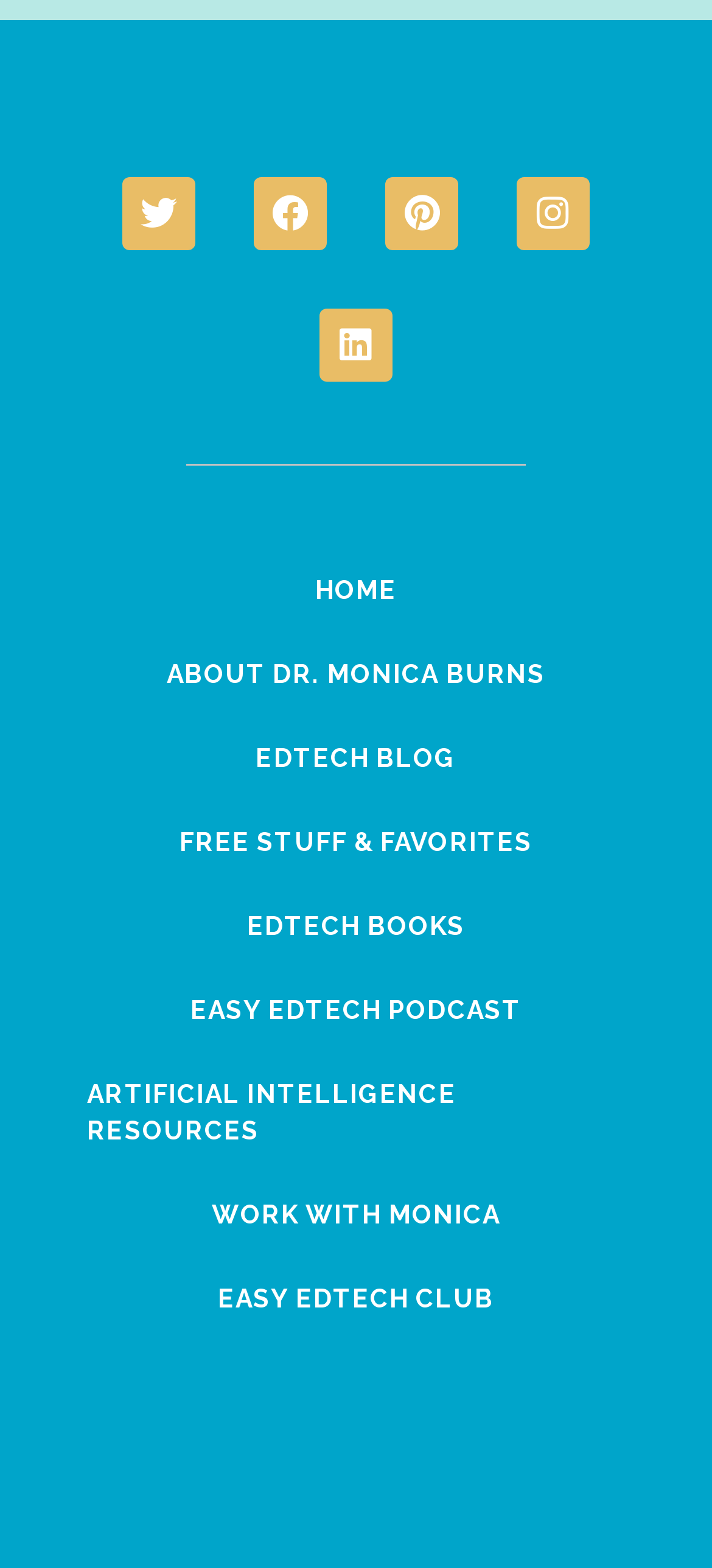Give a one-word or one-phrase response to the question:
How many icons are there at the top?

5